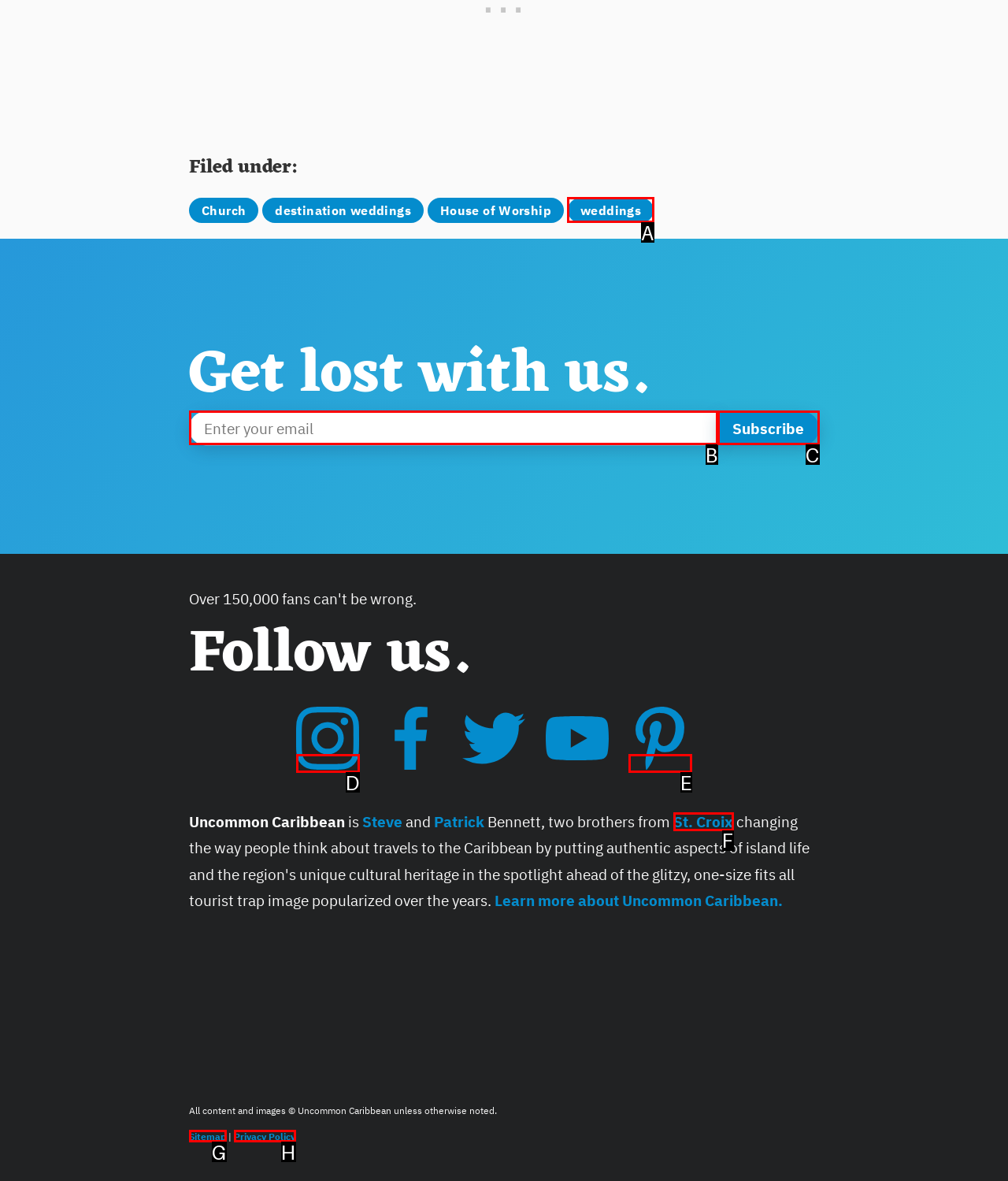From the description: name="EMAIL" placeholder="Enter your email", identify the option that best matches and reply with the letter of that option directly.

B